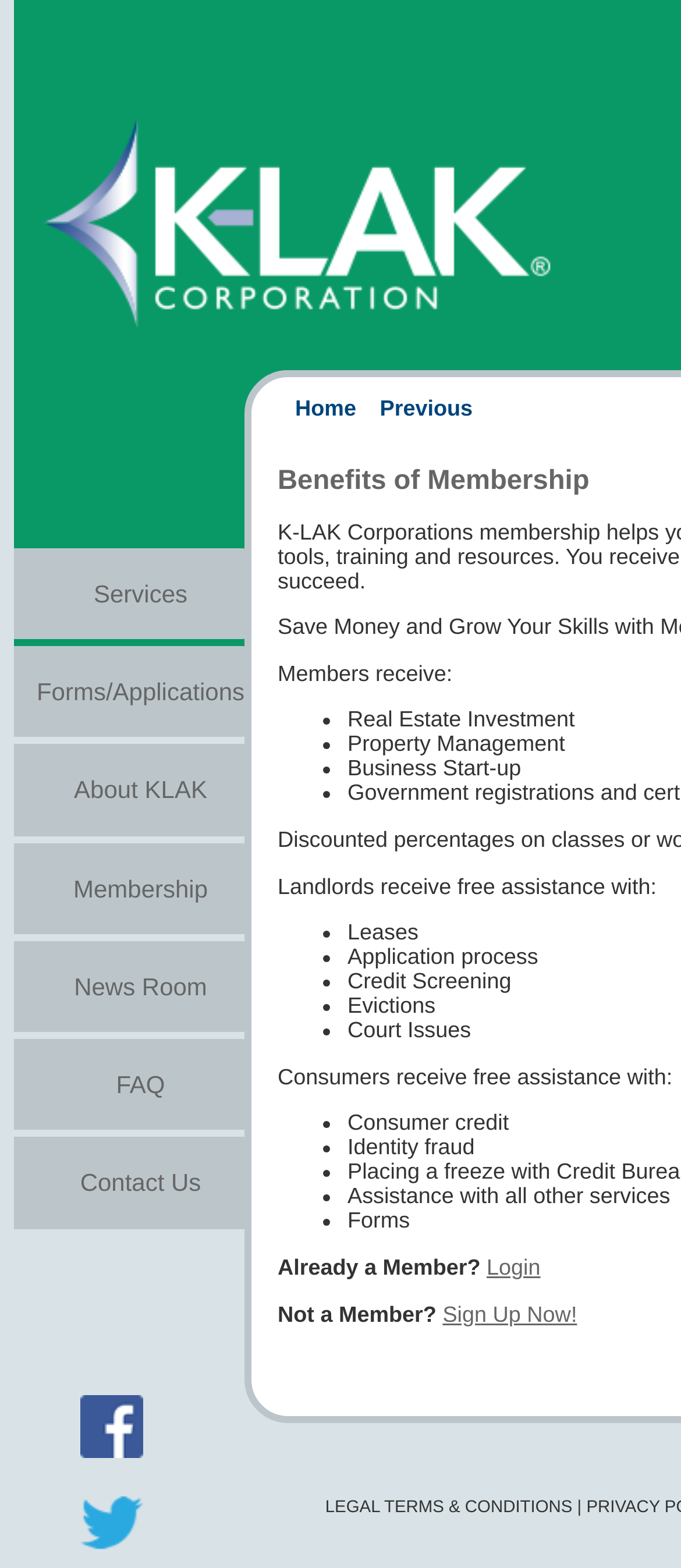Specify the bounding box coordinates of the region I need to click to perform the following instruction: "Click on the 'Sign Up Now!' link". The coordinates must be four float numbers in the range of 0 to 1, i.e., [left, top, right, bottom].

[0.65, 0.83, 0.847, 0.846]